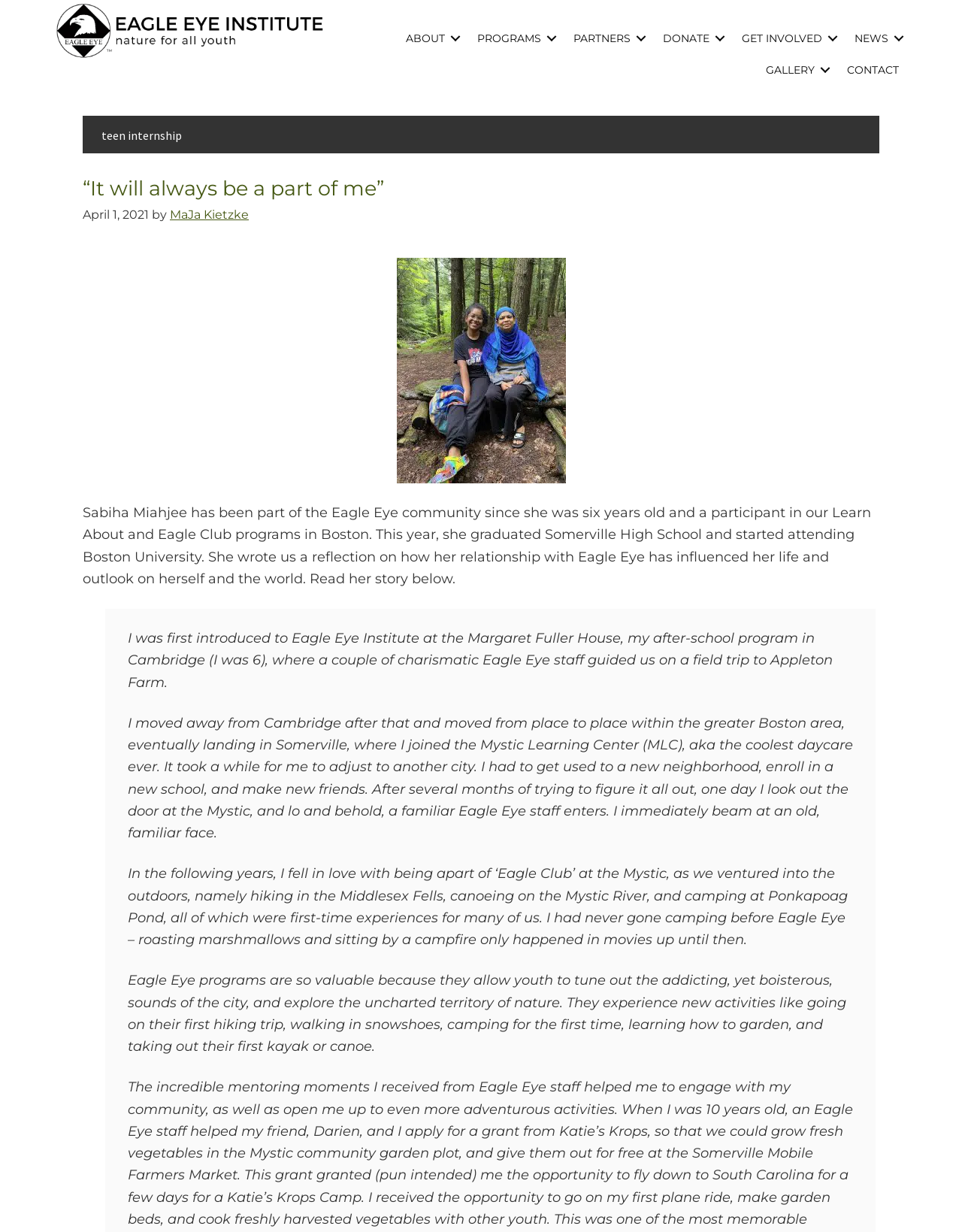Detail the webpage's structure and highlights in your description.

The webpage is about a teen internship program, specifically highlighting a personal story of a young woman named Sabiha Miahjee who has been part of the Eagle Eye community since she was six years old. 

At the top of the page, there is a "Skip to main content" link, followed by a logo header with an image. Below the logo, there is a navigation menu with seven links: "ABOUT", "PROGRAMS", "PARTNERS", "DONATE", "GET INVOLVED", "NEWS", and "GALLERY", as well as a "CONTACT" link. 

The main content of the page is a heading that reads "teen internship" and a subheading that quotes "“It will always be a part of me”". Below the subheading, there is a time stamp indicating the date "April 1, 2021", followed by the author's name "MaJa Kietzke". 

The main article is a reflection written by Sabiha Miahjee, who shares her experience with the Eagle Eye Institute. The text is divided into four paragraphs, describing how she was introduced to the program at a young age, her experiences with the program, and how it has influenced her life and outlook. The article highlights the value of the Eagle Eye programs in allowing youth to explore nature and experience new activities.